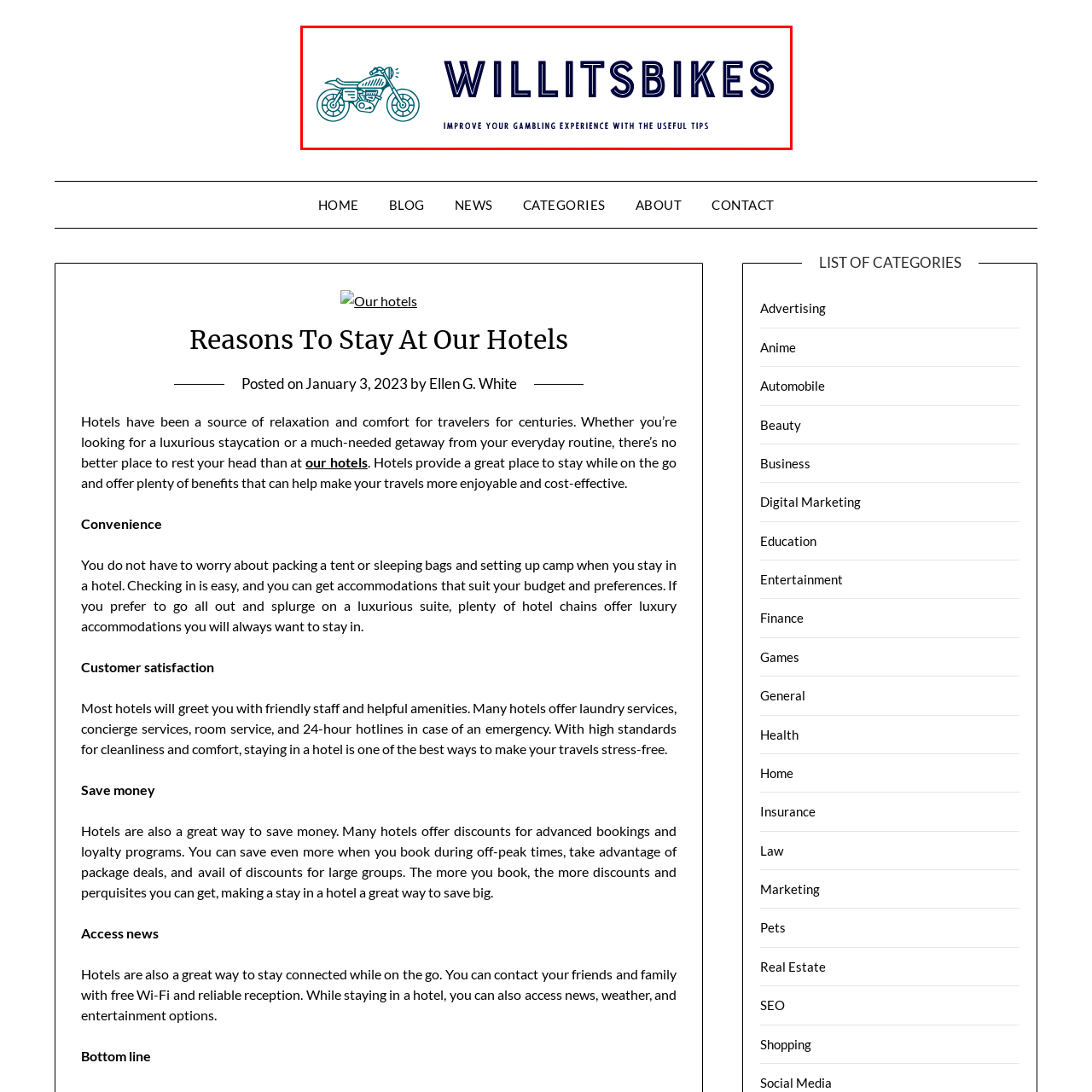Analyze the picture within the red frame, What is the focus of the platform according to the tagline? 
Provide a one-word or one-phrase response.

Gambling experience